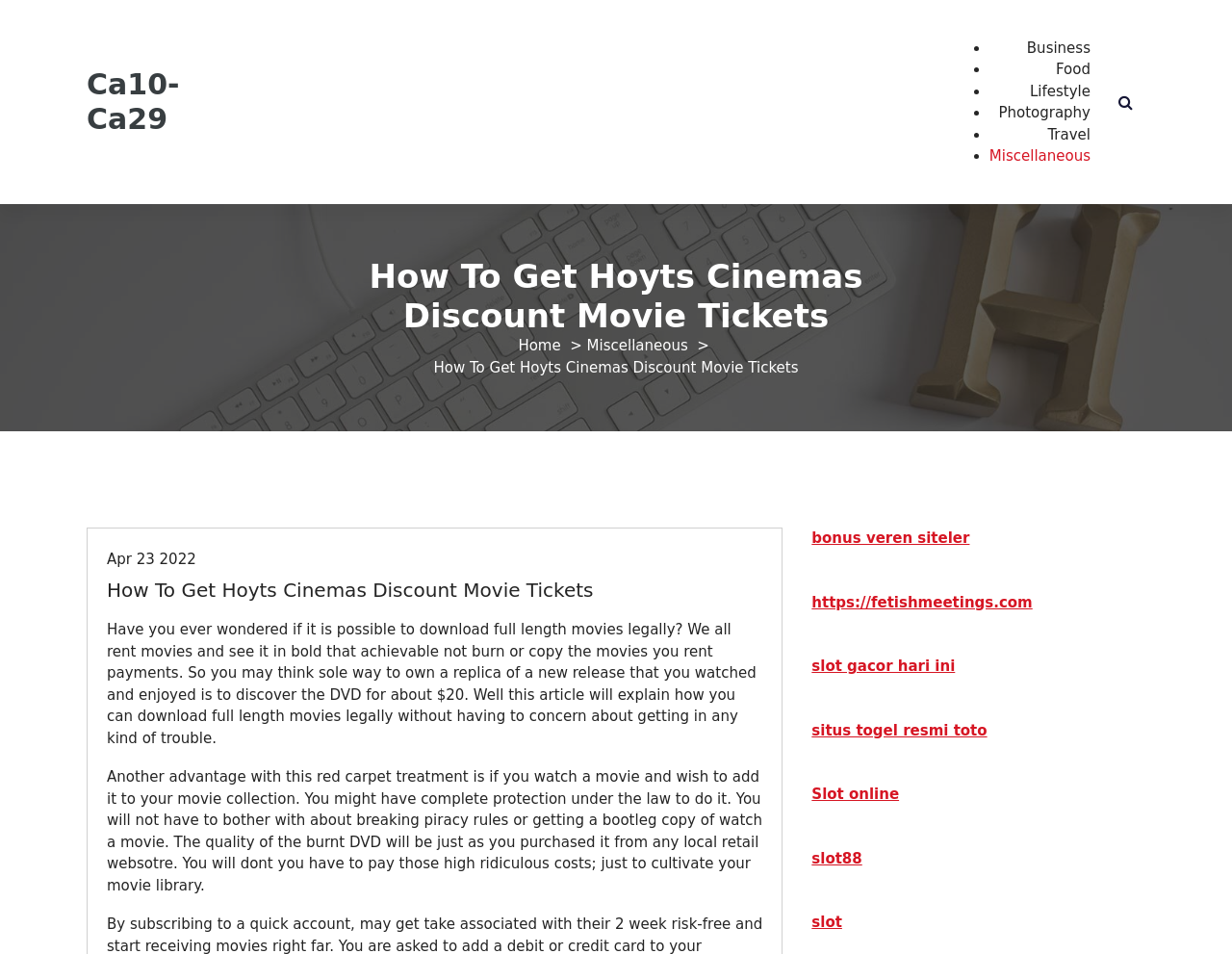How many categories are present in the top navigation menu?
Answer the question with a single word or phrase by looking at the picture.

6